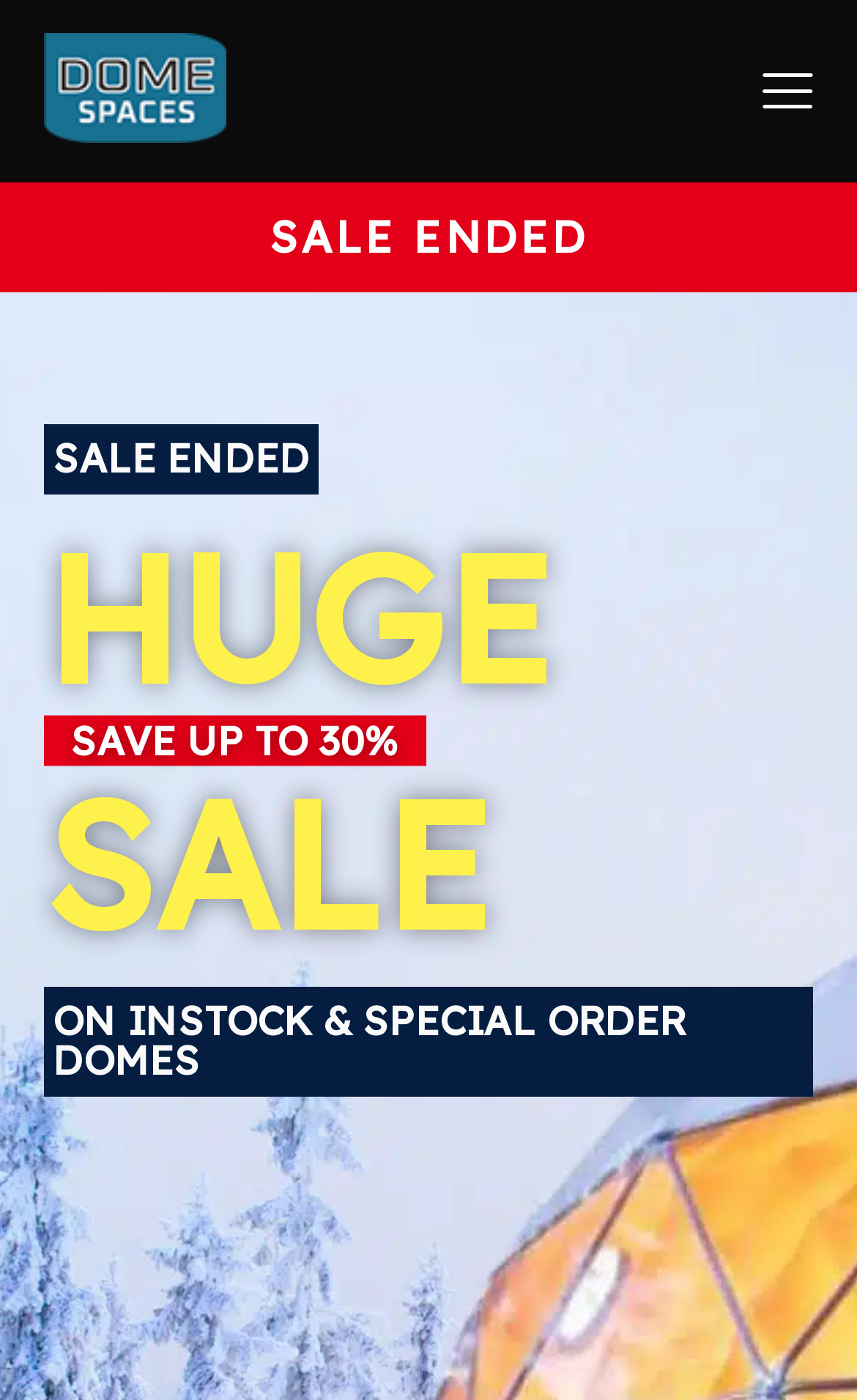Provide a brief response using a word or short phrase to this question:
What is the brand or company name?

Domespaces